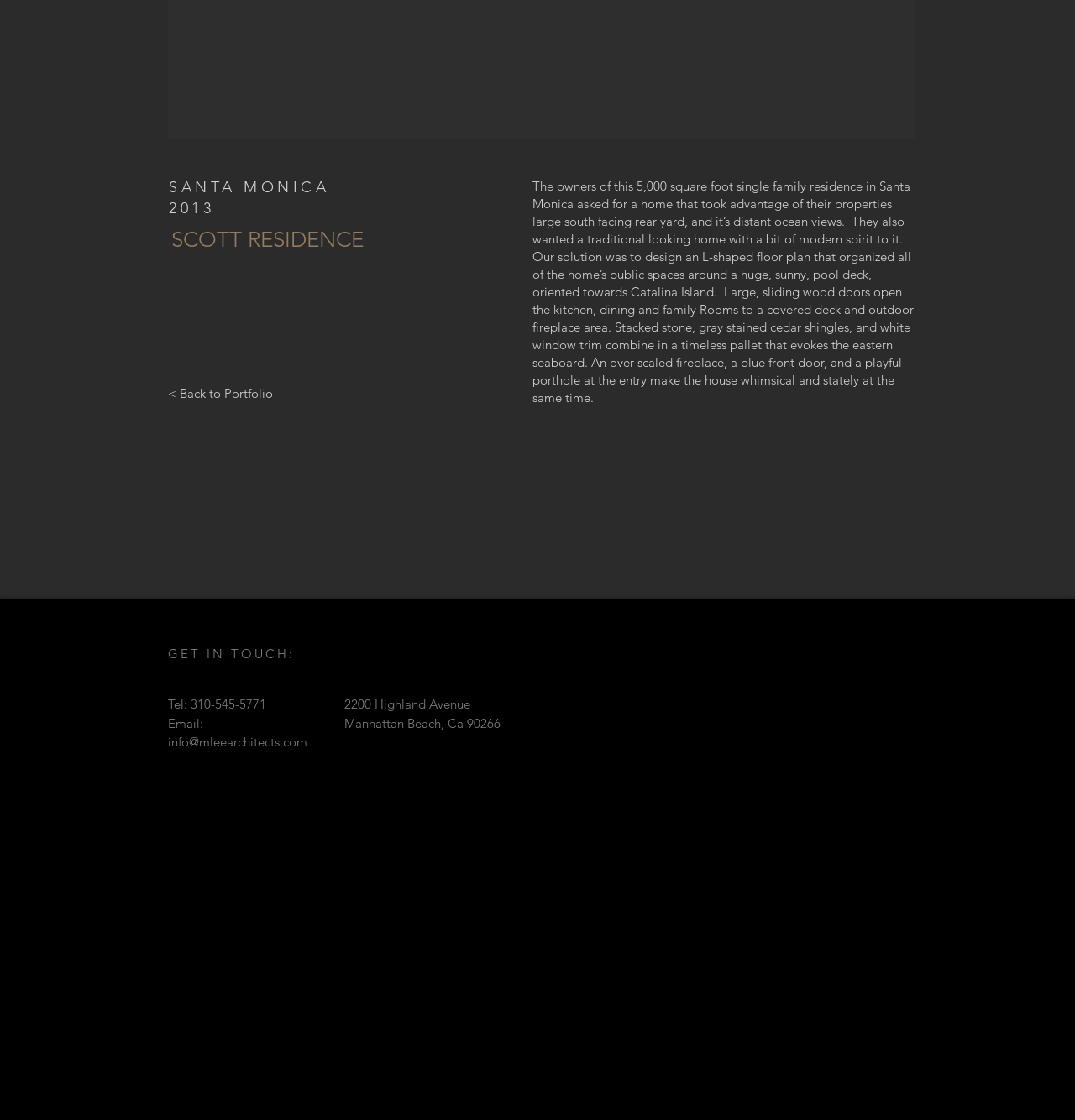Find the bounding box of the element with the following description: "aria-label="Vimeo Social Icon"". The coordinates must be four float numbers between 0 and 1, formatted as [left, top, right, bottom].

[0.19, 0.708, 0.216, 0.733]